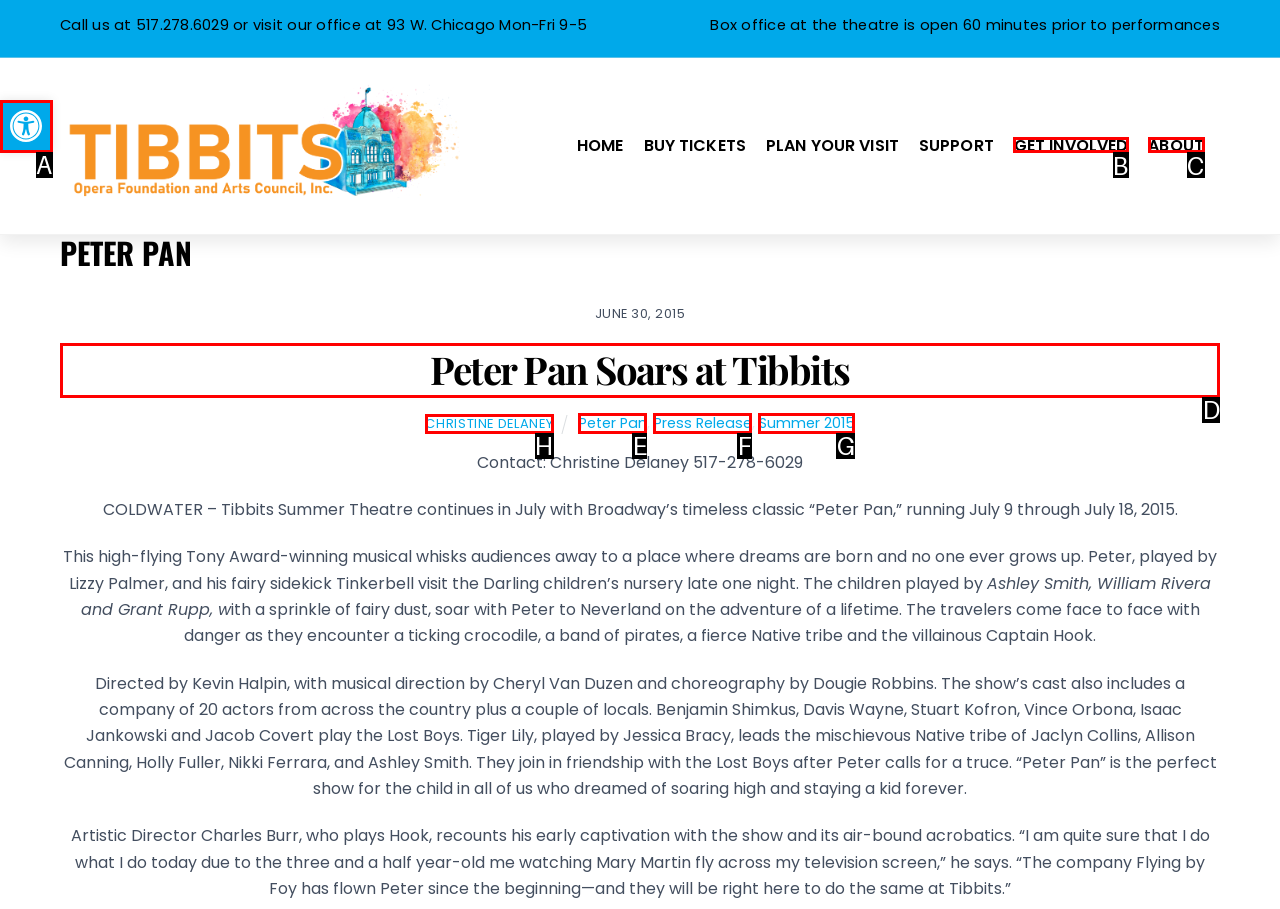Select the correct option from the given choices to perform this task: Read about Peter Pan. Provide the letter of that option.

D